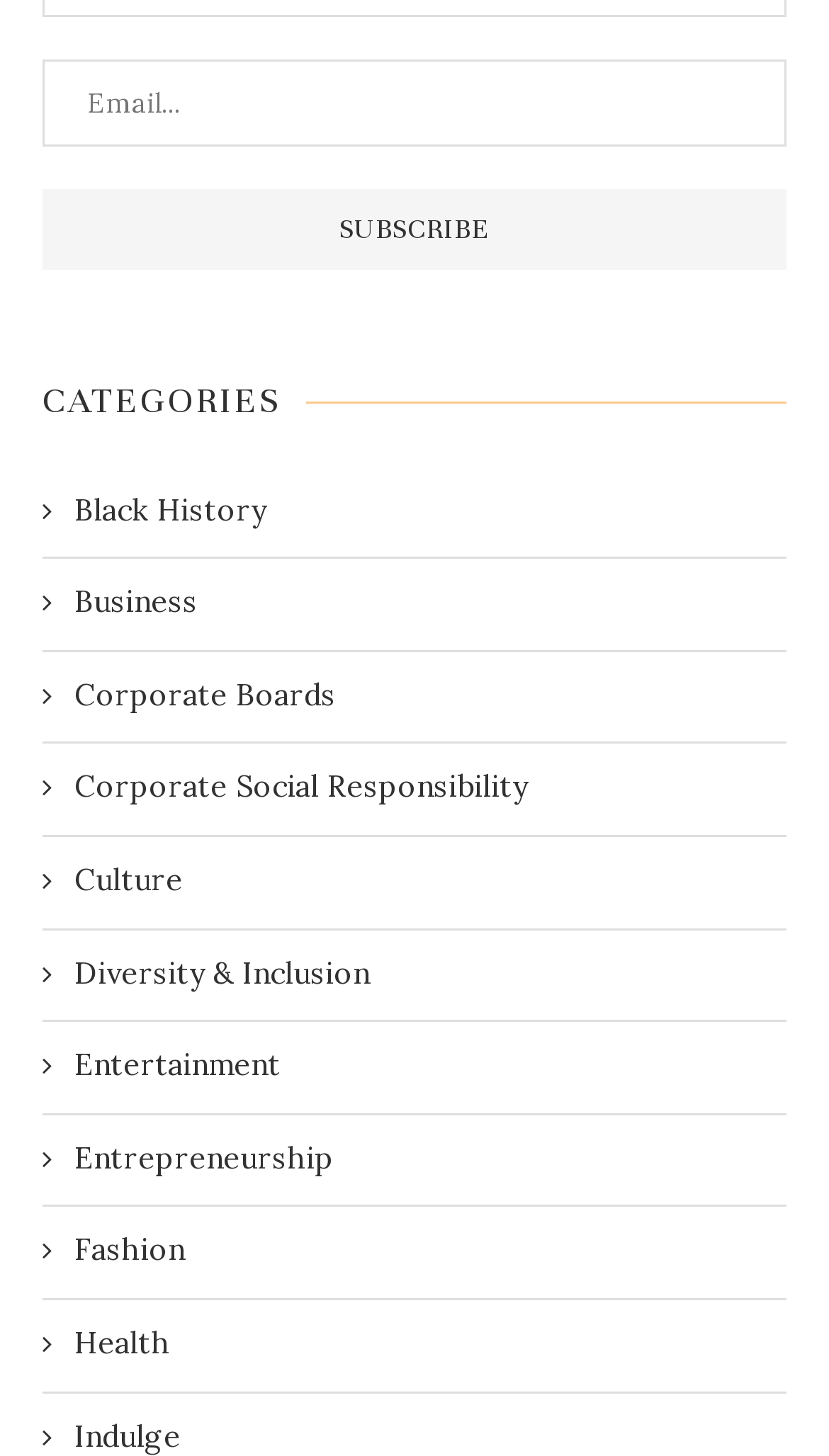From the webpage screenshot, identify the region described by Diversity & Inclusion. Provide the bounding box coordinates as (top-left x, top-left y, bottom-right x, bottom-right y), with each value being a floating point number between 0 and 1.

[0.051, 0.654, 0.944, 0.683]